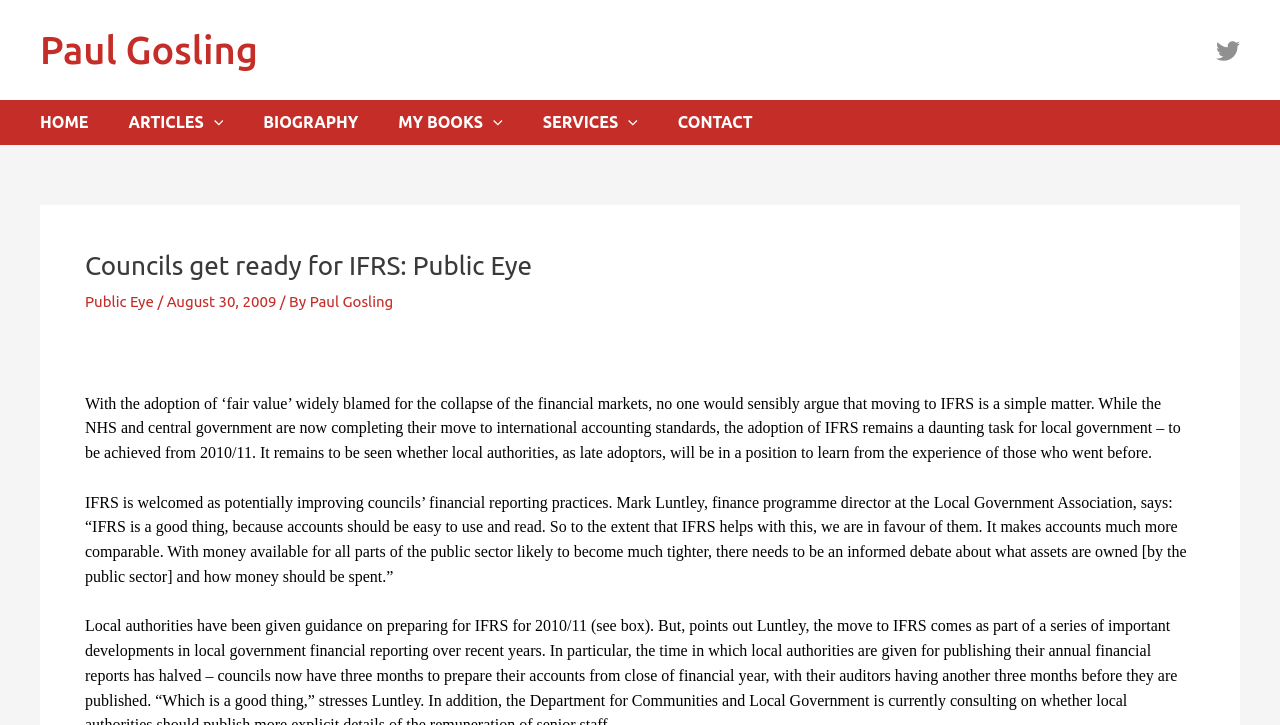Give the bounding box coordinates for this UI element: "Paul Gosling". The coordinates should be four float numbers between 0 and 1, arranged as [left, top, right, bottom].

[0.031, 0.039, 0.202, 0.097]